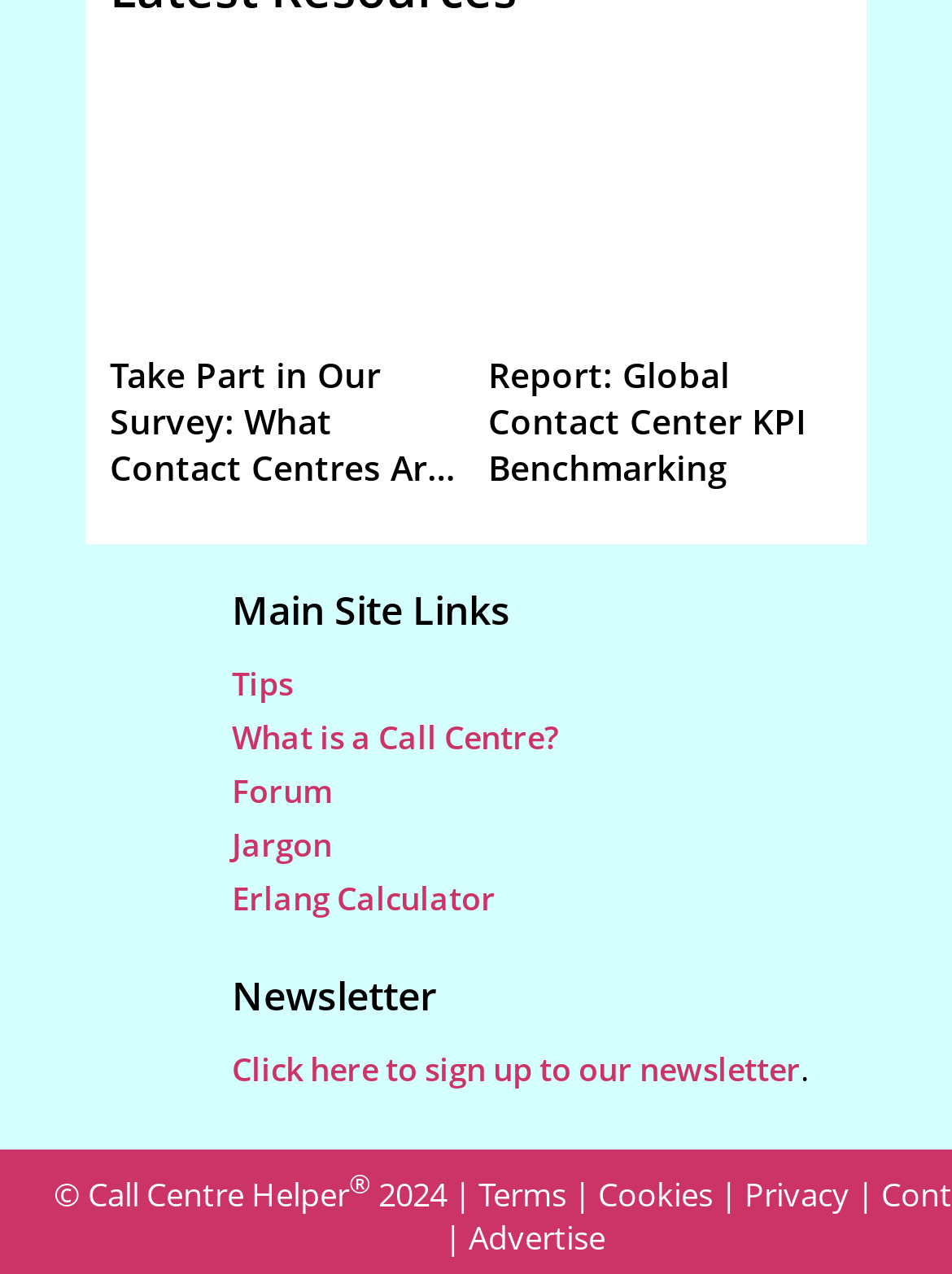What is the copyright year of the webpage?
Using the image, respond with a single word or phrase.

2024